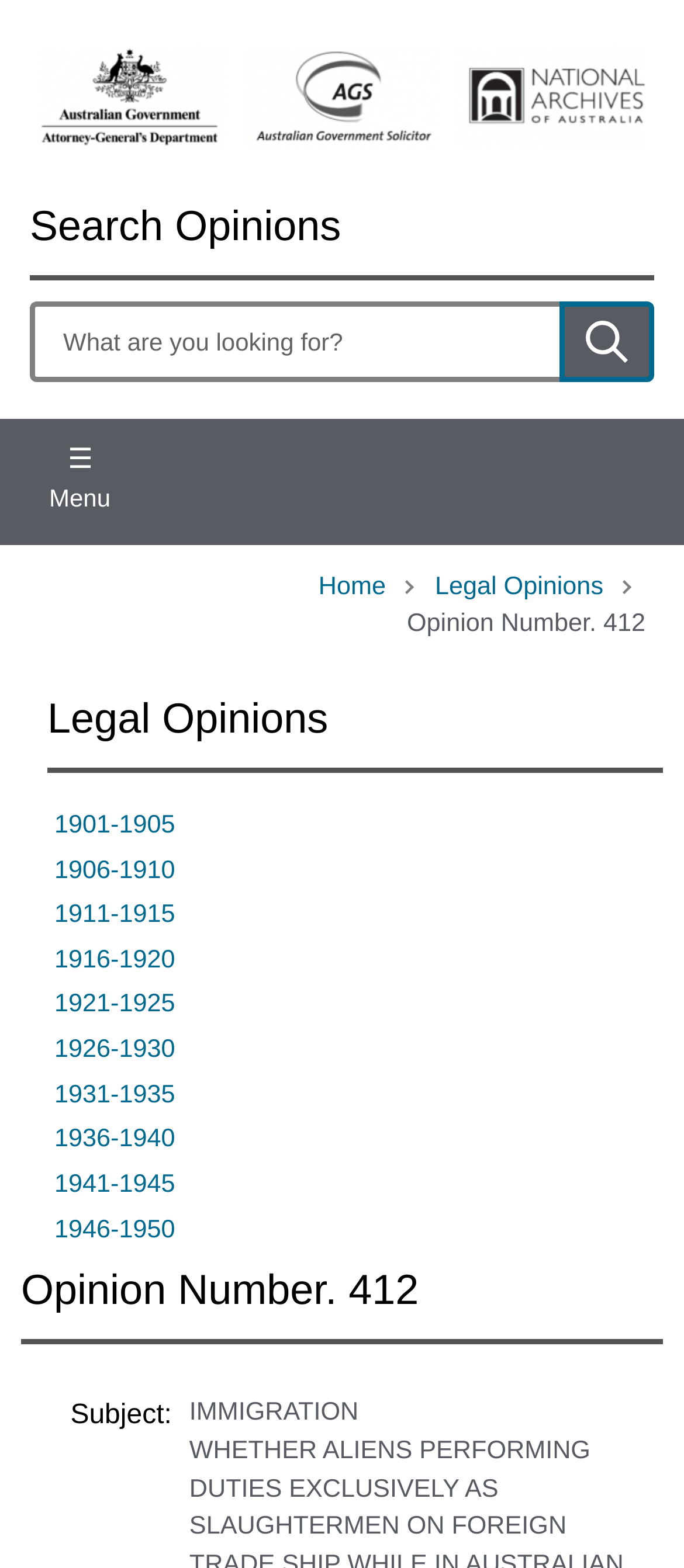What is the function of the button at the bottom right?
Please answer the question with a detailed response using the information from the screenshot.

The button at the bottom right has the text 'TOP' and is located at the bottom right of the webpage. This suggests that the function of the button is to allow users to go to the top of the webpage.